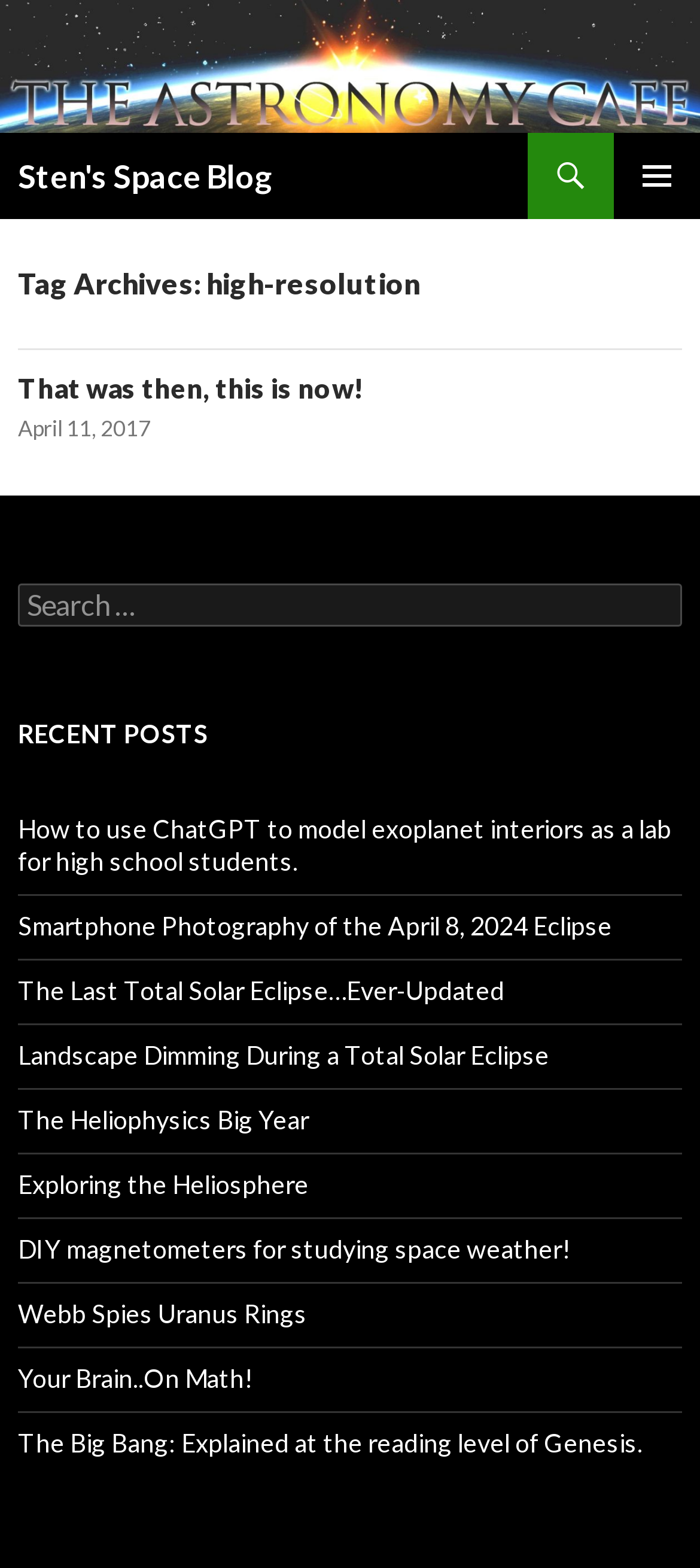Determine the main text heading of the webpage and provide its content.

Sten's Space Blog